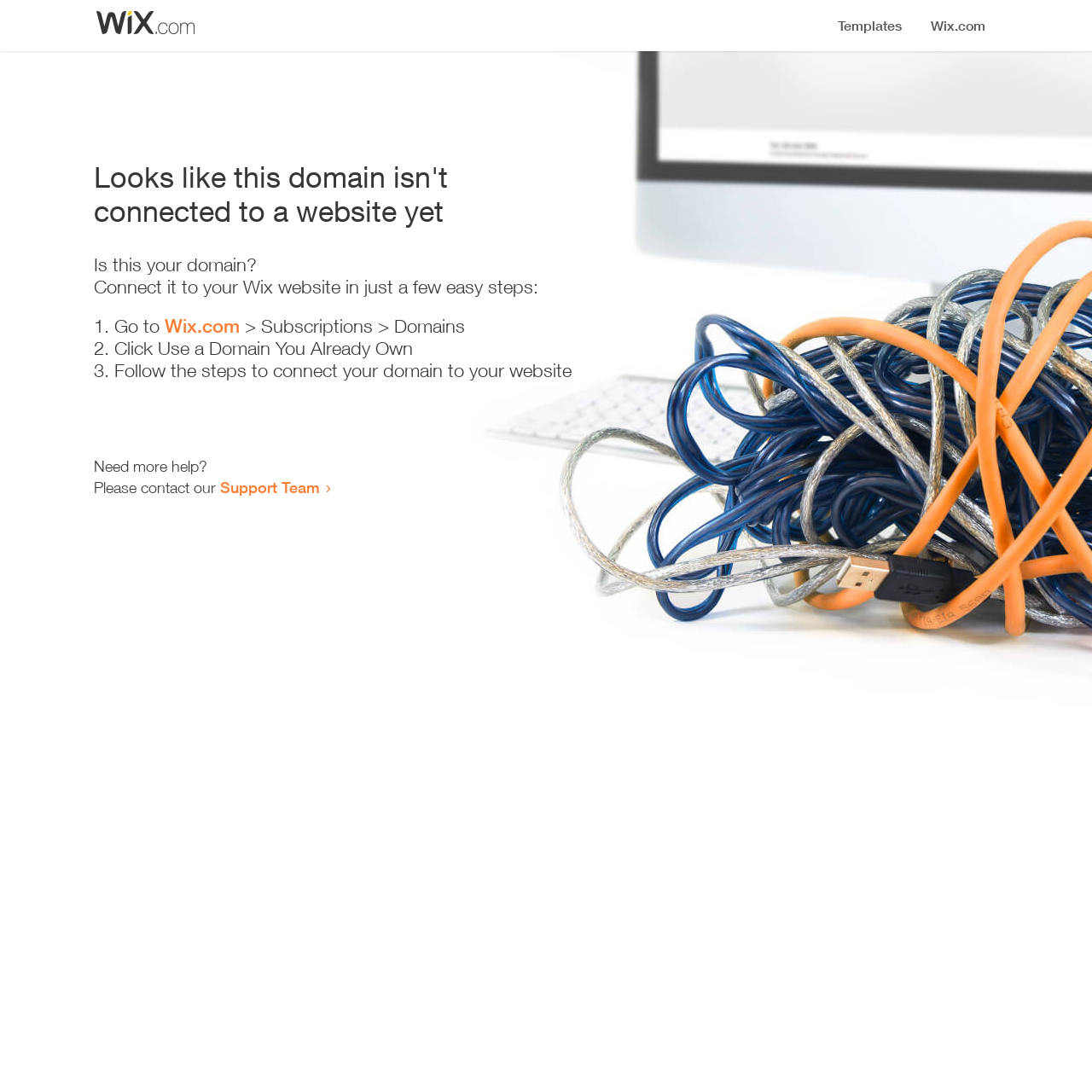How many steps are required to connect the domain?
Identify the answer in the screenshot and reply with a single word or phrase.

3